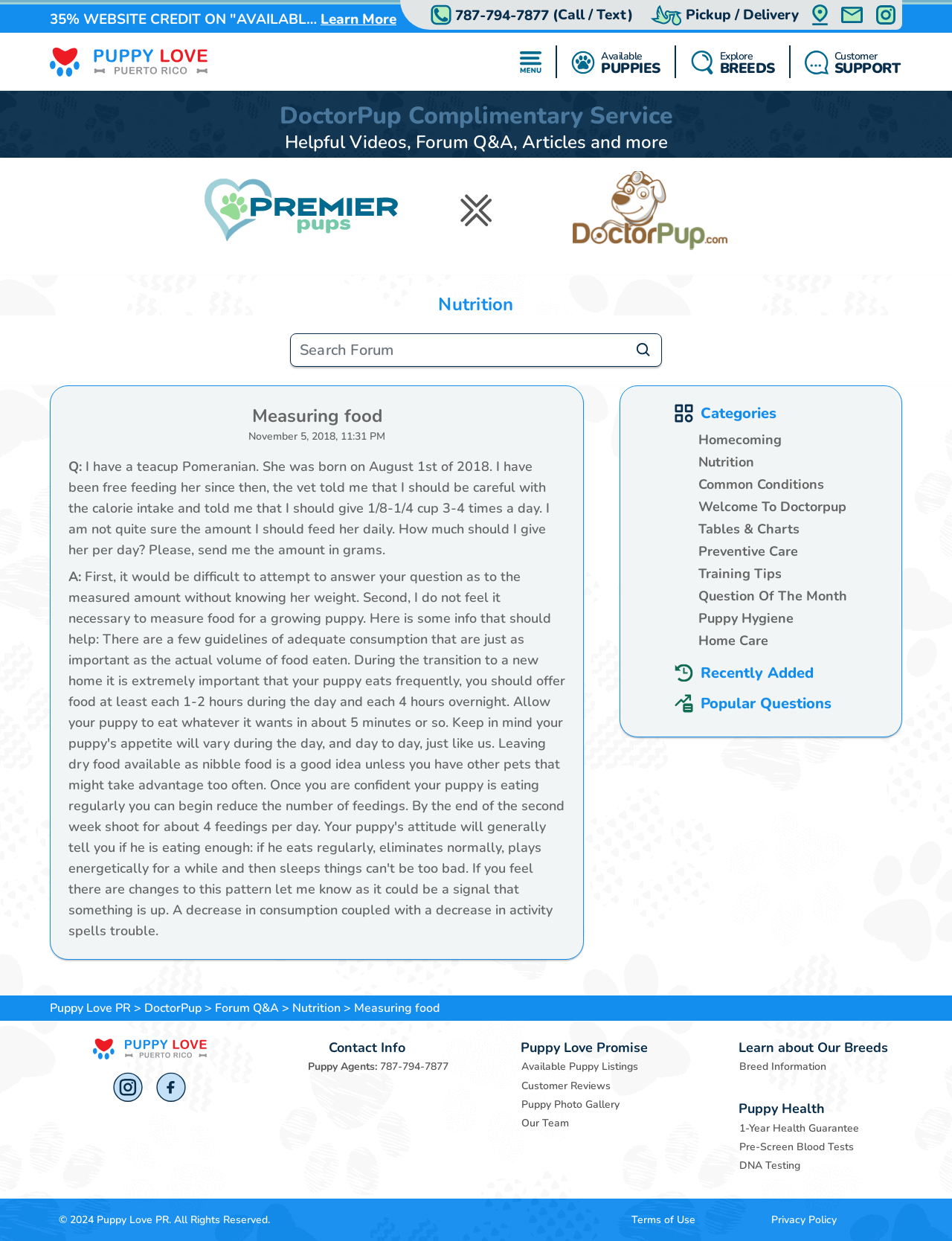Create a detailed narrative of the webpage’s visual and textual elements.

This webpage is about measuring food in nutrition for puppies, specifically for a teacup Pomeranian. At the top, there is a promotional banner offering 35% website credit on "available now" pups. Below it, there are several buttons and links, including "Learn More", "Phone", "Stork Pickup/Delivery", "GPS Point", "Email", and "Instagram". These buttons are aligned horizontally and are accompanied by corresponding images.

On the left side, there is a menu button with a dropdown list containing options like "Available Pups", "Explore Breeds", and "Support". Below the menu, there is a horizontal separator line.

The main content of the webpage is divided into two sections. On the left, there is a heading "Measuring food" followed by a question and answer section. The question is about how much food to feed a teacup Pomeranian, and the answer is provided below. On the right, there are several links to different categories, including "Homecoming", "Nutrition", "Common Conditions", and more.

At the bottom of the page, there is a footer section with links to "Puppy Love PR", "DoctorPup", and "Forum Q&A". There is also a "Contact Info" section with a phone number and a "Puppy Love Promise" section.